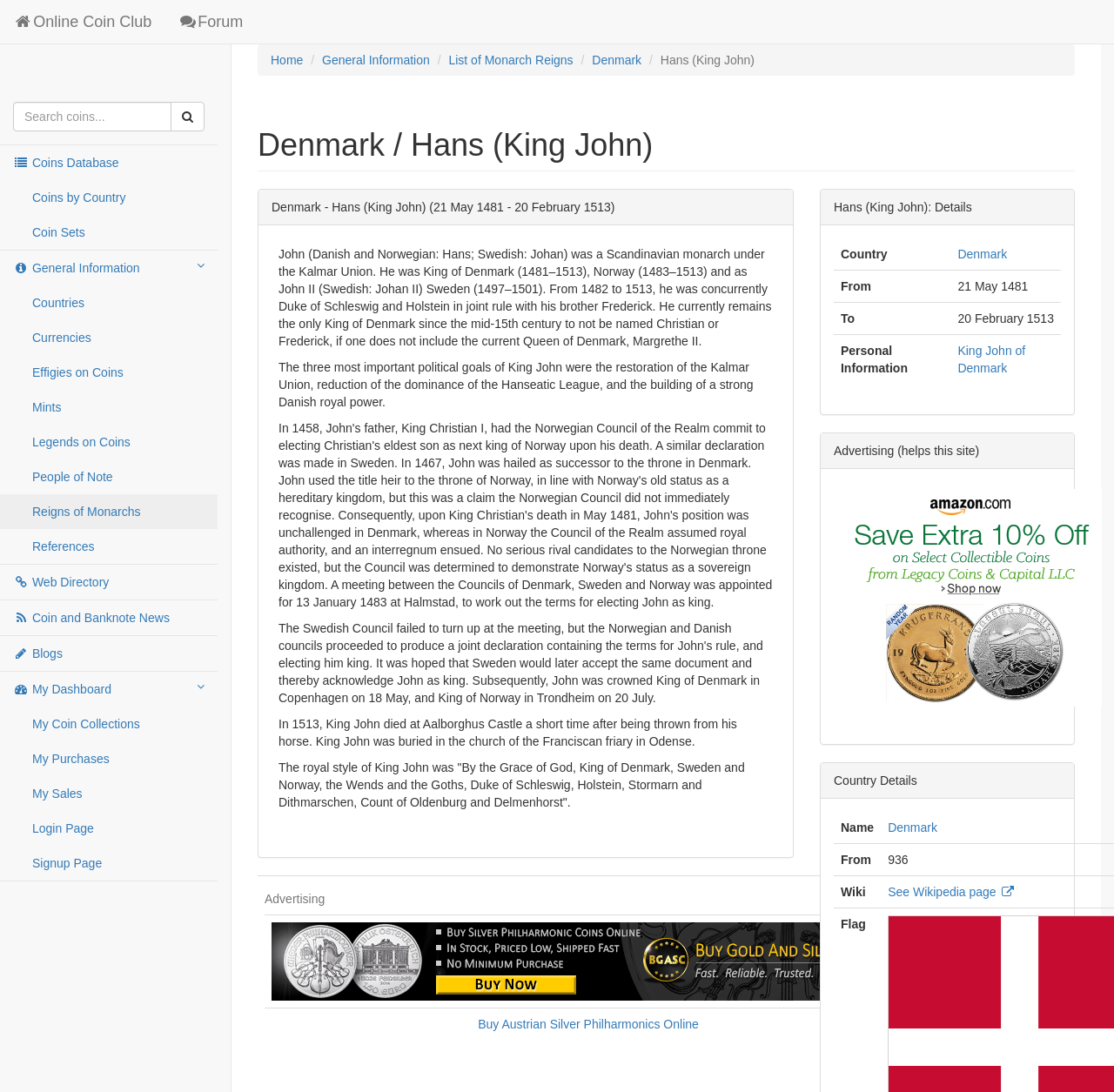Answer the following in one word or a short phrase: 
What is the name of the castle where King John died?

Aalborghus Castle